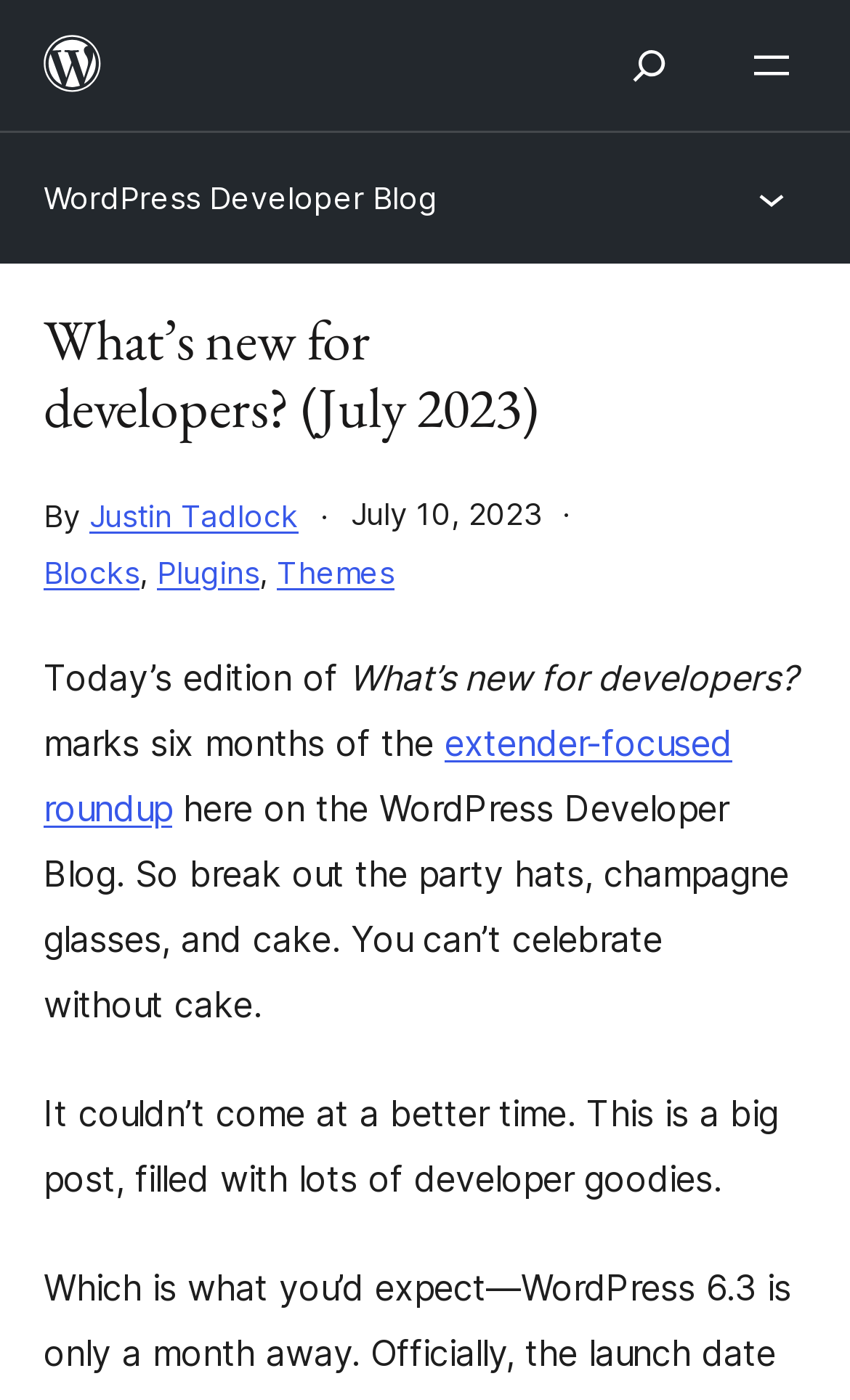Give a concise answer using one word or a phrase to the following question:
What is the name of the blog?

WordPress Developer Blog